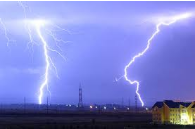Provide a brief response to the question using a single word or phrase: 
What is the backdrop of the lightning?

Dark clouds